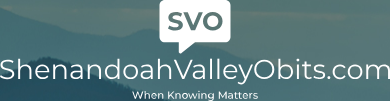What is the background of the logo?
Provide a concise answer using a single word or phrase based on the image.

Serene landscape with mountains